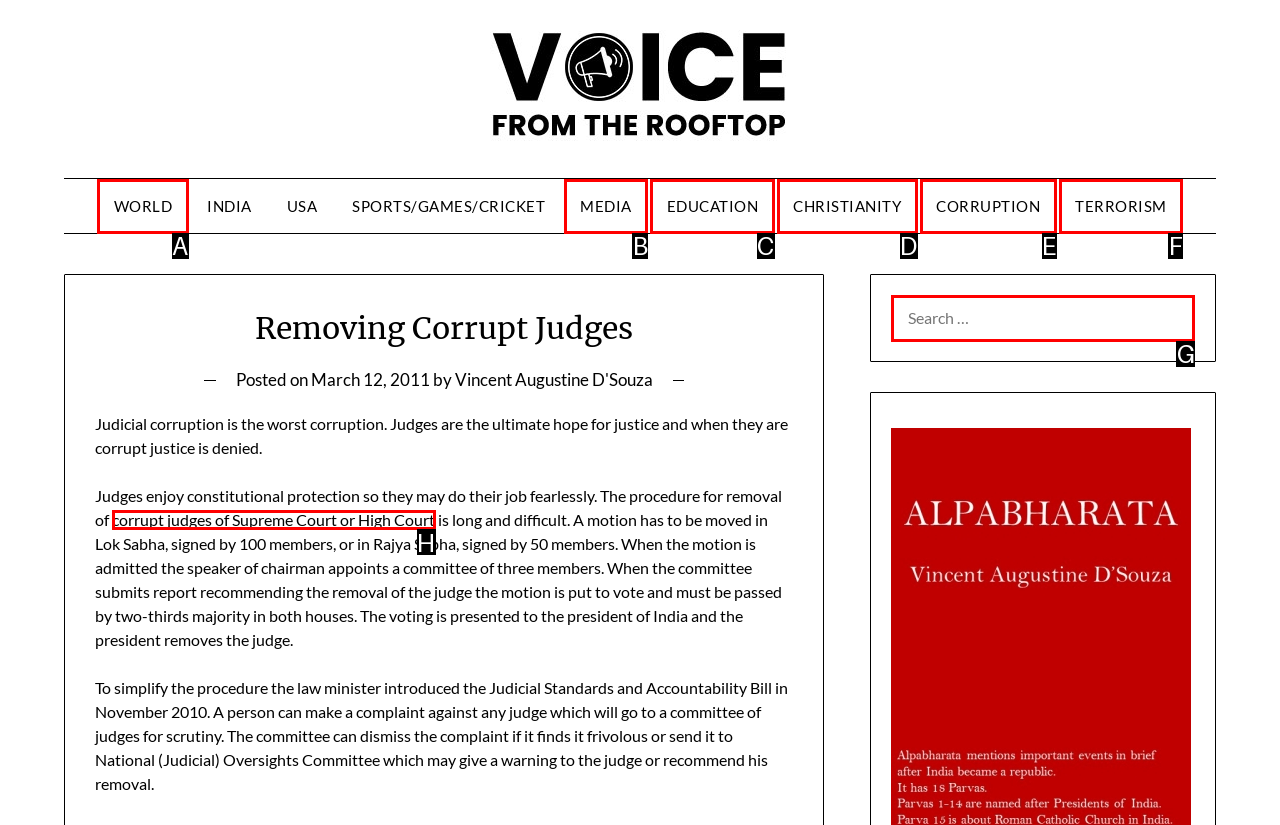Select the proper UI element to click in order to perform the following task: Learn about removing corrupt judges of Supreme Court or High Court. Indicate your choice with the letter of the appropriate option.

H